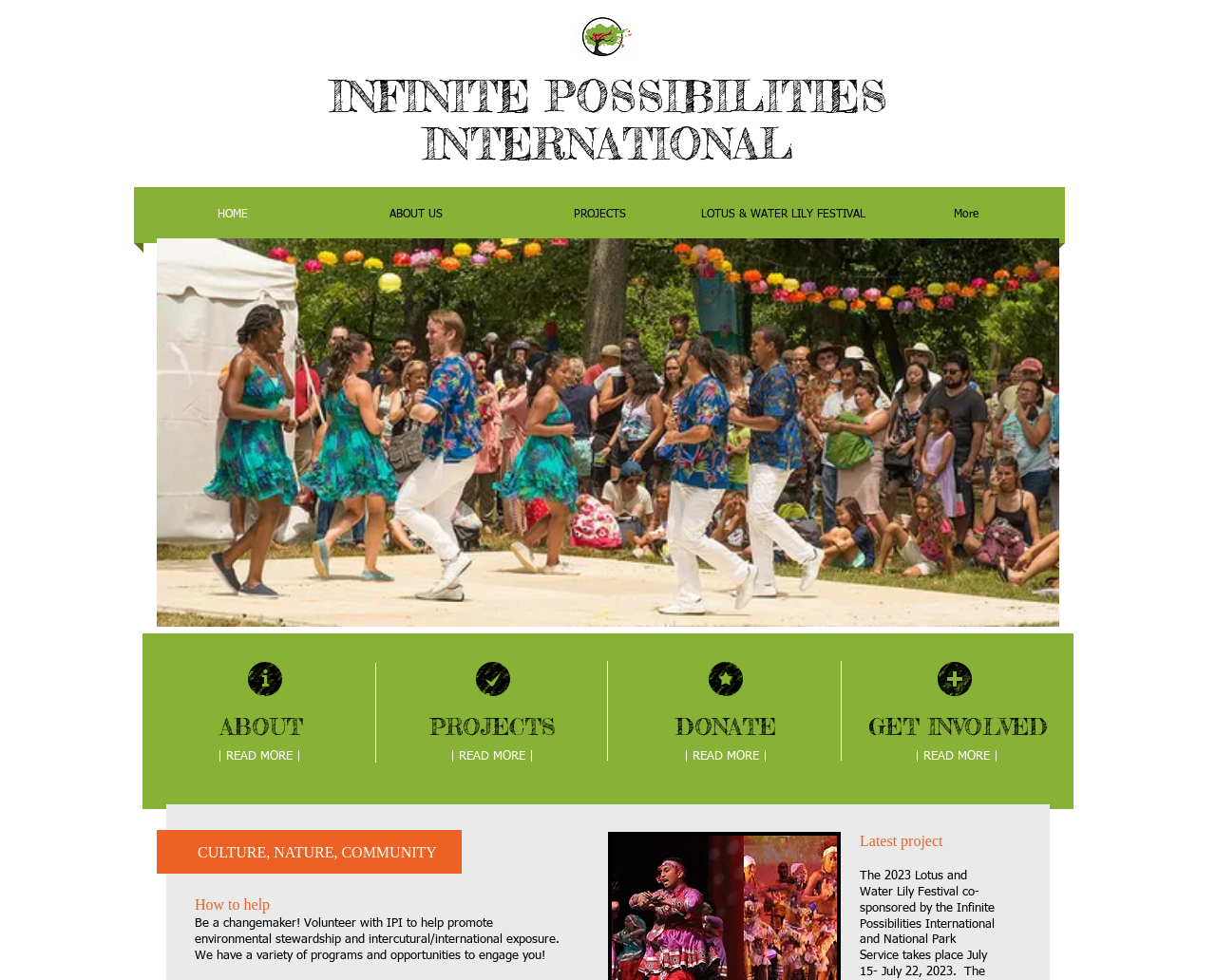Please identify the coordinates of the bounding box that should be clicked to fulfill this instruction: "Click on the IPI Tree image".

[0.473, 0.008, 0.523, 0.066]